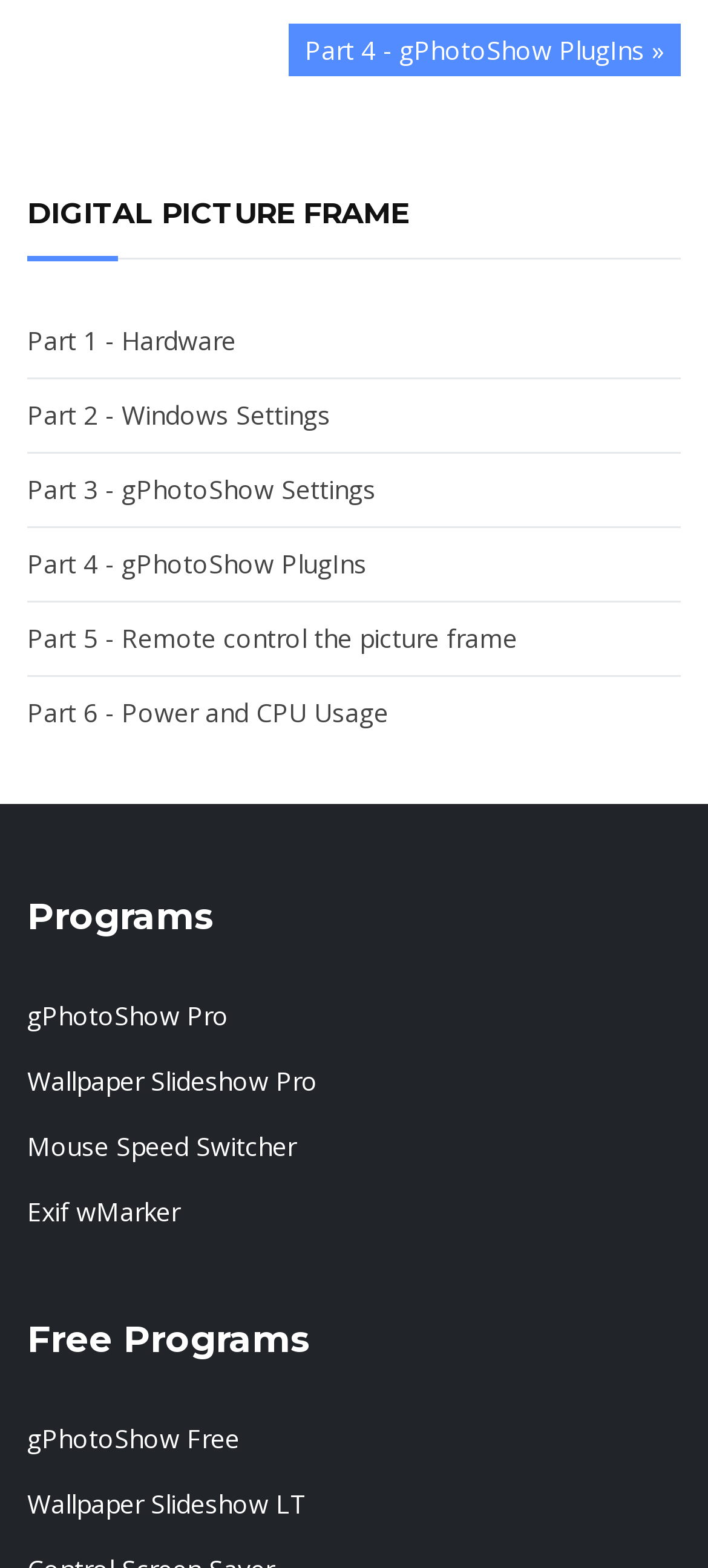Can you find the bounding box coordinates for the element to click on to achieve the instruction: "Open 'gPhotoShow Pro'"?

[0.038, 0.628, 0.962, 0.669]